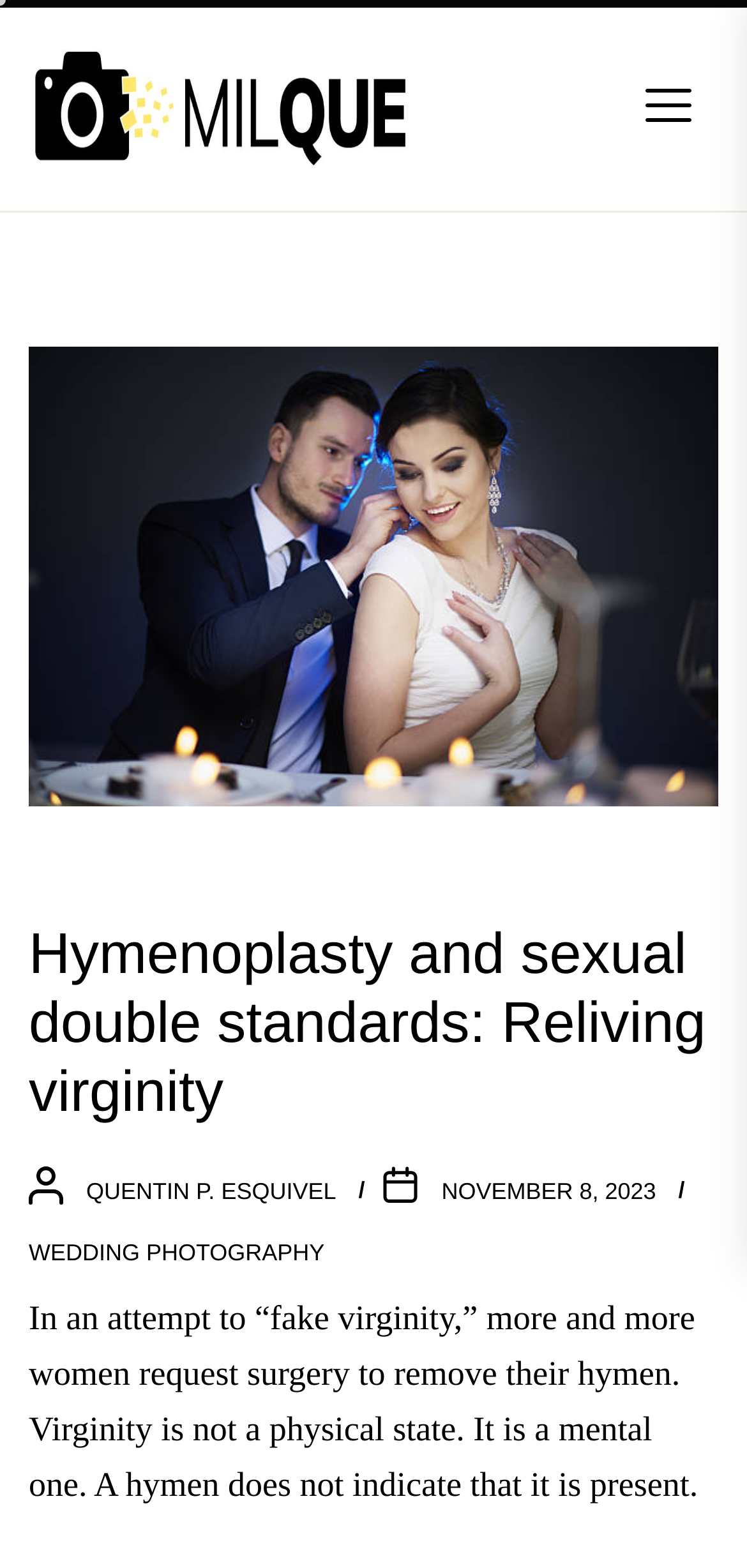Based on the element description "Wedding Photography", predict the bounding box coordinates of the UI element.

[0.038, 0.788, 0.435, 0.812]